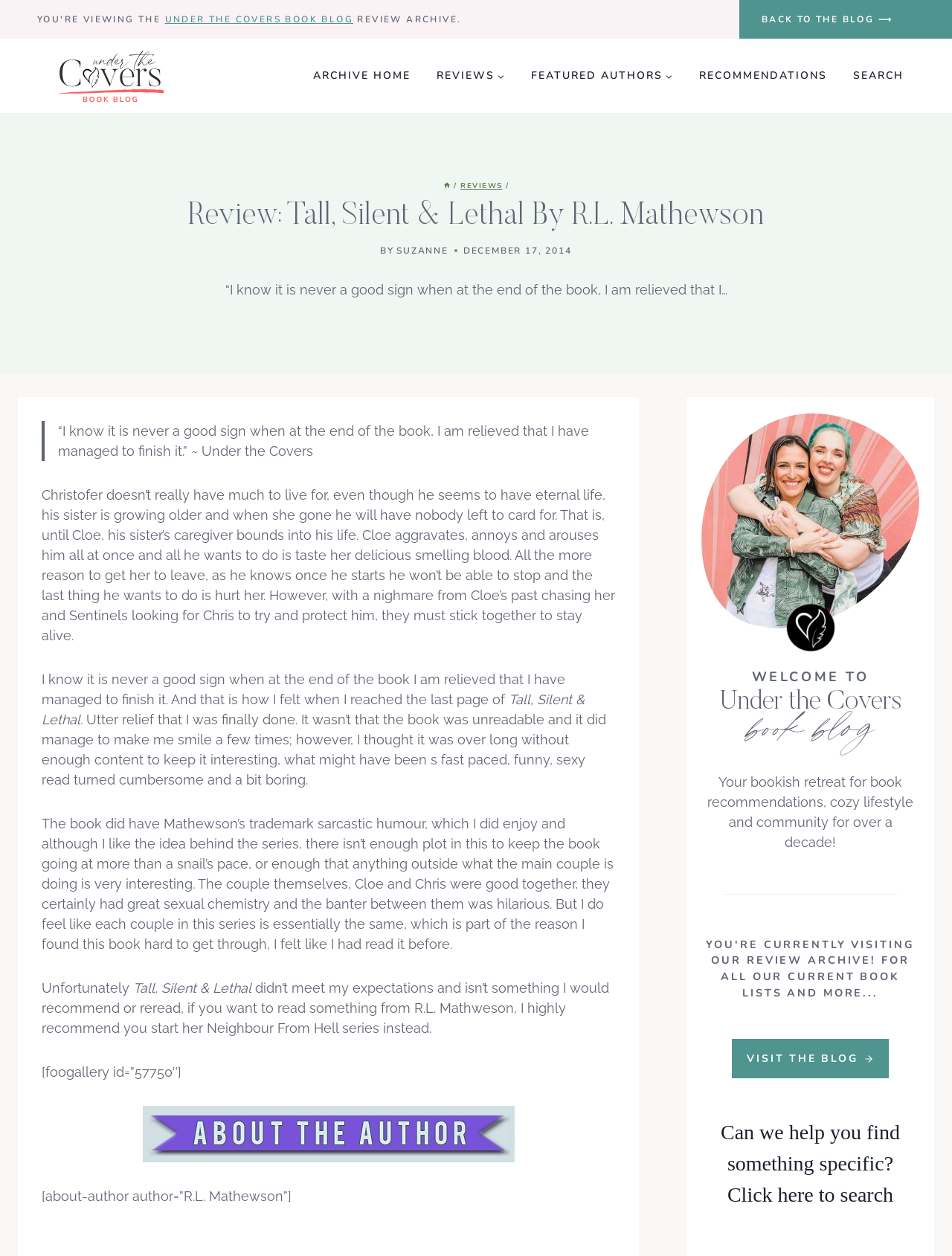How can I find more content on the blog?
Answer the question with a single word or phrase derived from the image.

Visit the blog or search